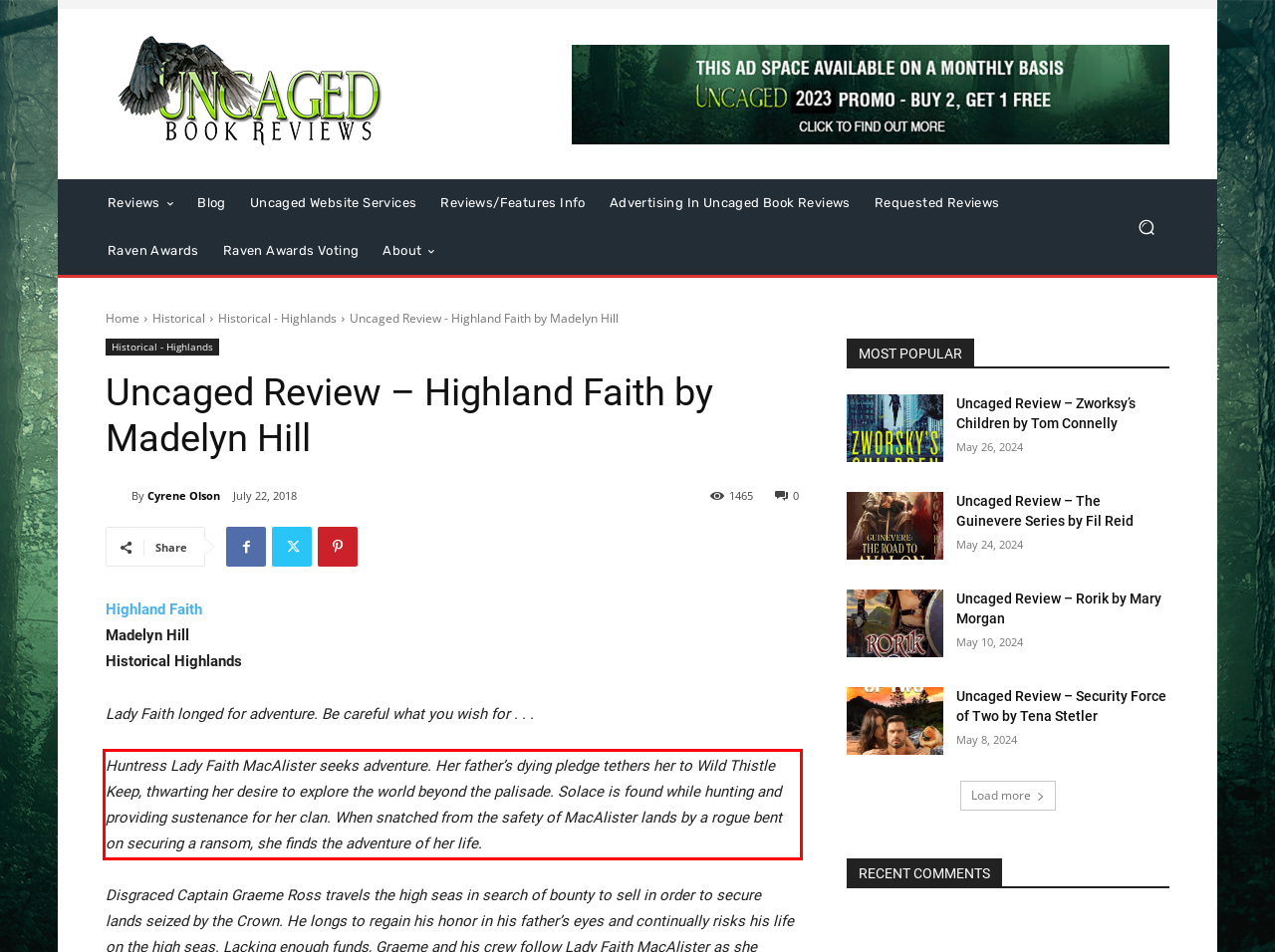You have a screenshot of a webpage where a UI element is enclosed in a red rectangle. Perform OCR to capture the text inside this red rectangle.

Huntress Lady Faith MacAlister seeks adventure. Her father’s dying pledge tethers her to Wild Thistle Keep, thwarting her desire to explore the world beyond the palisade. Solace is found while hunting and providing sustenance for her clan. When snatched from the safety of MacAlister lands by a rogue bent on securing a ransom, she finds the adventure of her life.